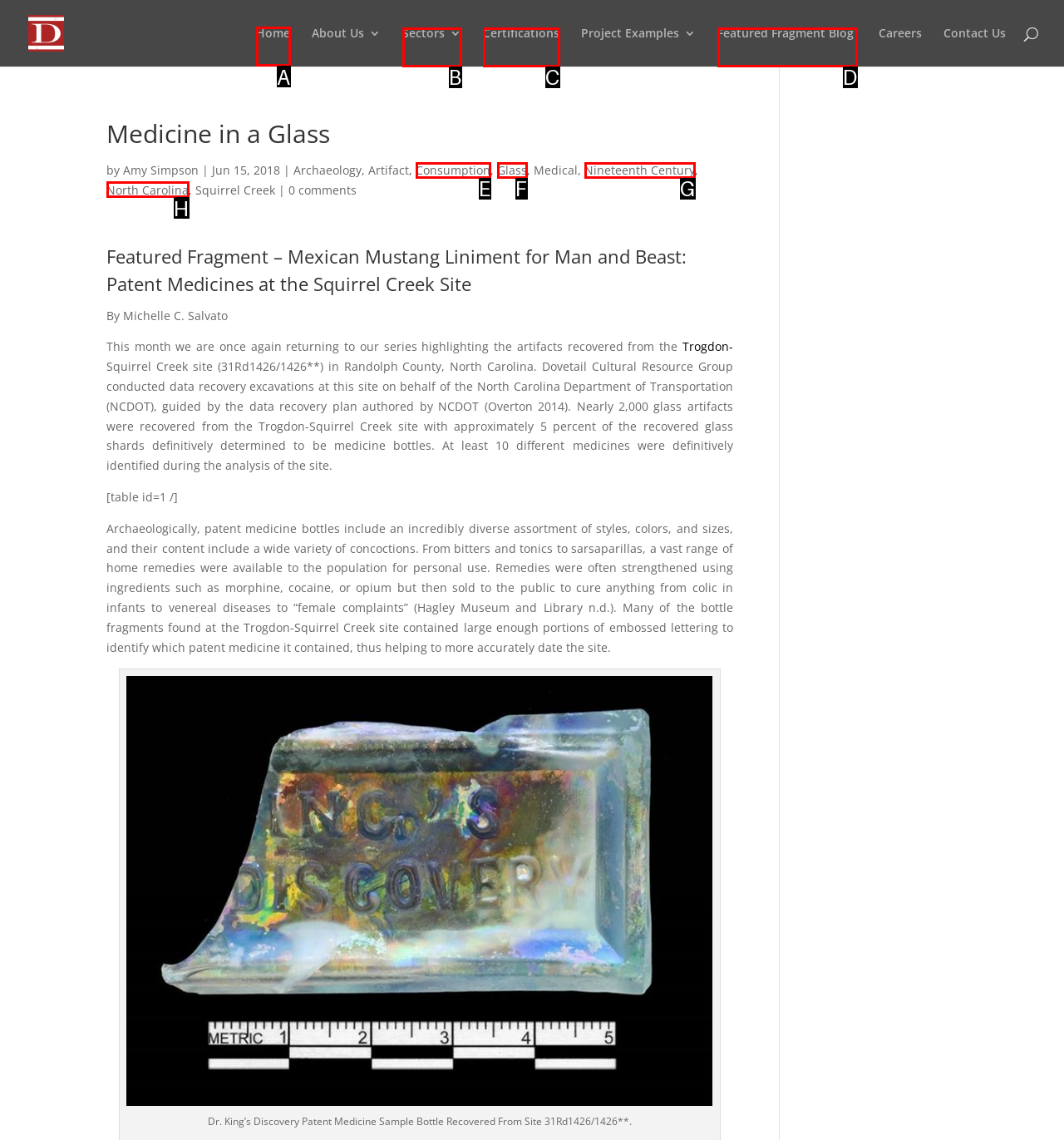Which lettered option should be clicked to achieve the task: Share this post on Pinterest? Choose from the given choices.

None